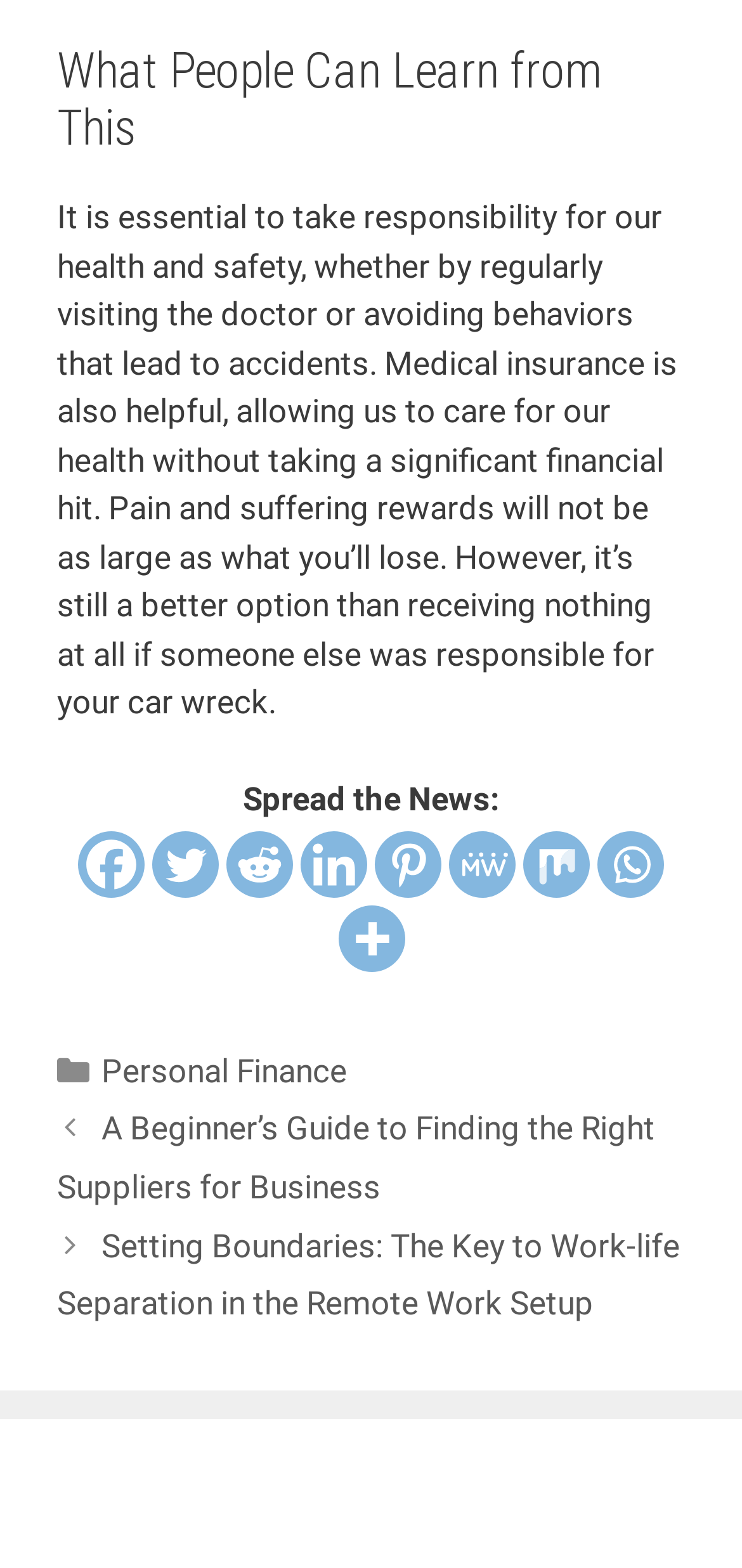Reply to the question below using a single word or brief phrase:
How many links are available in the 'Posts' navigation section?

2